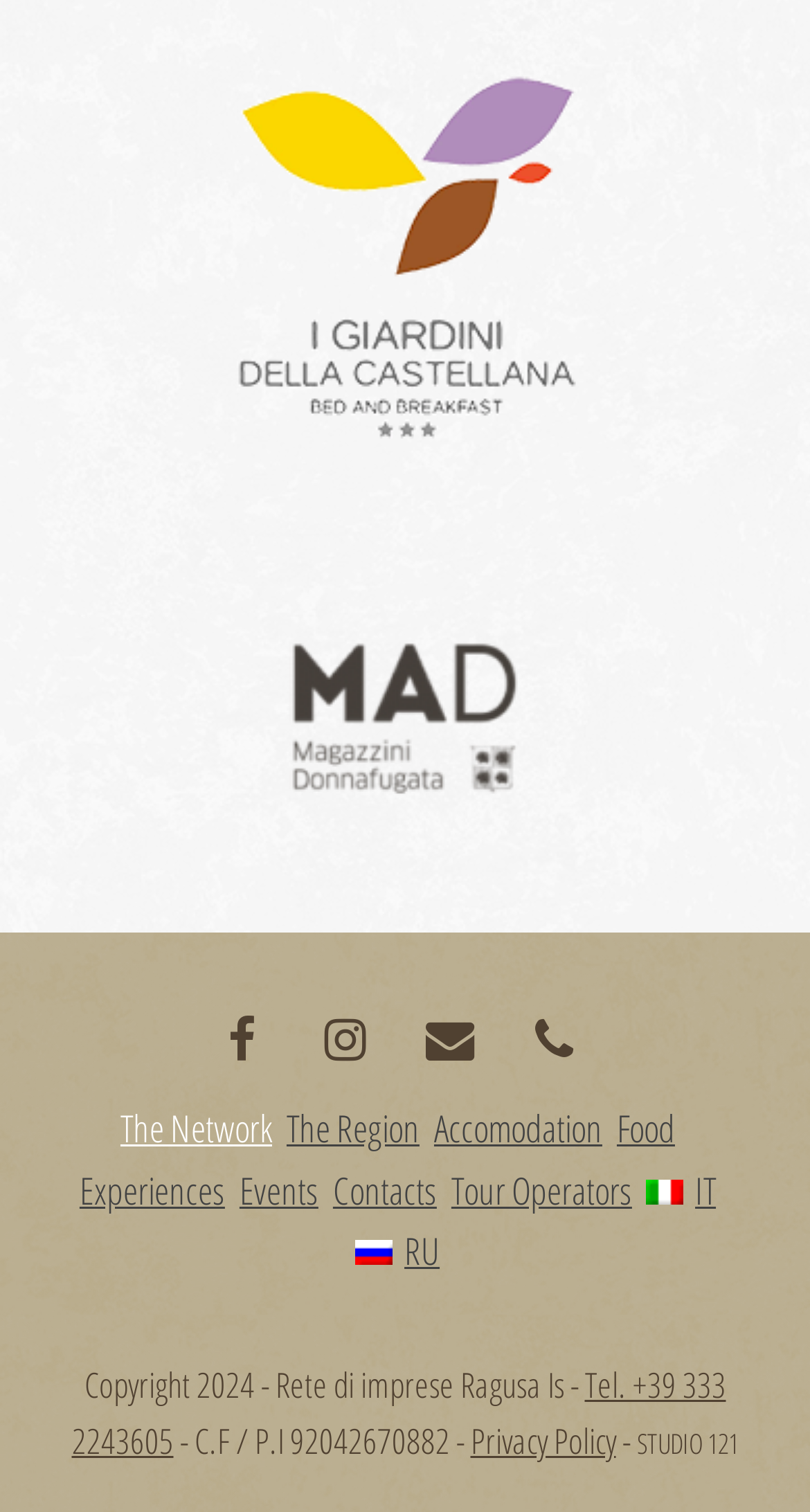Please determine the bounding box coordinates of the clickable area required to carry out the following instruction: "view Privacy Policy". The coordinates must be four float numbers between 0 and 1, represented as [left, top, right, bottom].

[0.581, 0.937, 0.76, 0.969]